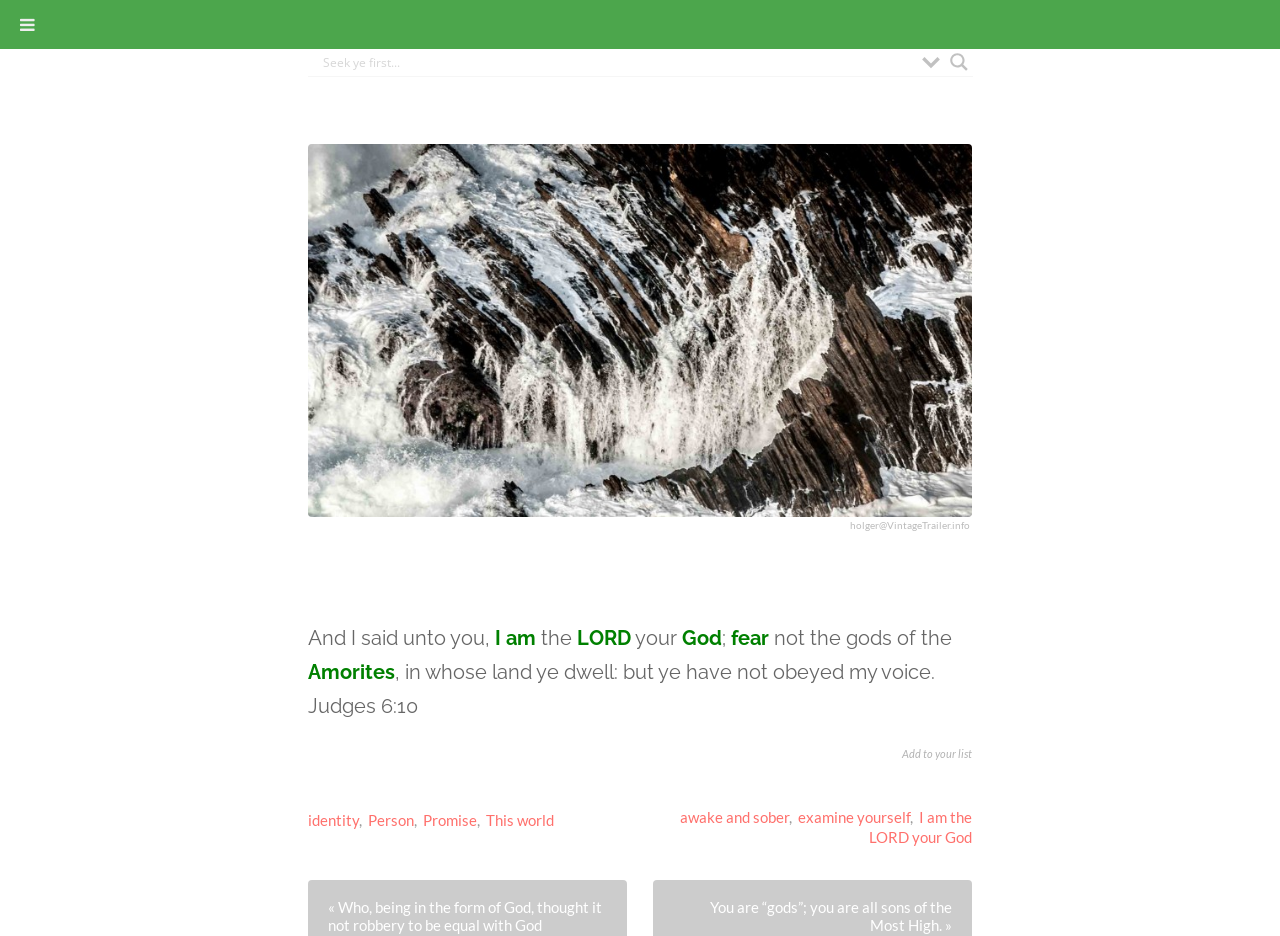Specify the bounding box coordinates of the element's region that should be clicked to achieve the following instruction: "Examine yourself". The bounding box coordinates consist of four float numbers between 0 and 1, in the format [left, top, right, bottom].

[0.623, 0.864, 0.711, 0.883]